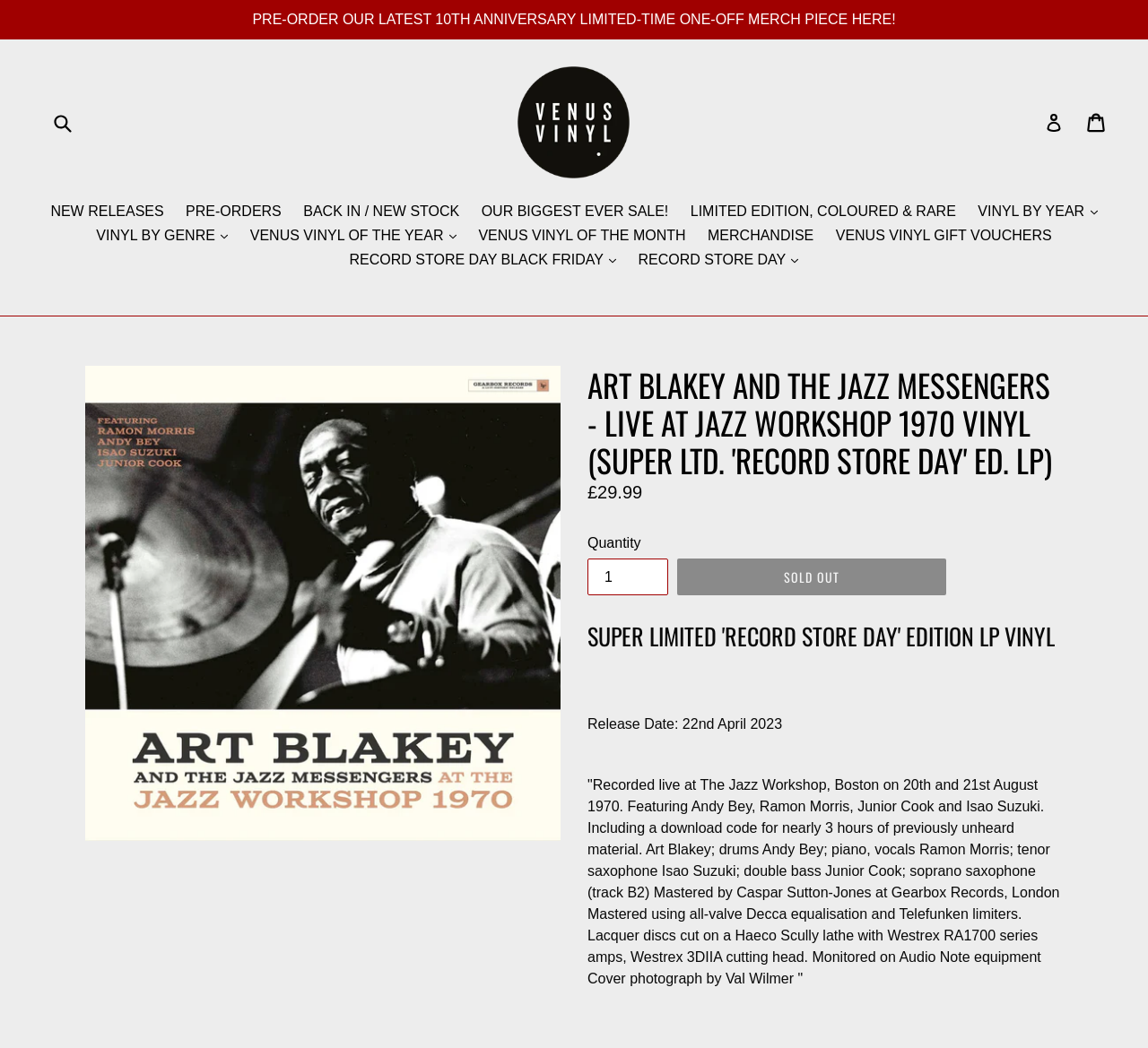Explain the webpage in detail, including its primary components.

This webpage is a product page for a vinyl record, specifically the "ART BLAKEY AND THE JAZZ MESSENGERS - LIVE AT JAZZ WORKSHOP 1970 VINYL" limited edition LP. At the top of the page, there is a navigation bar with links to various sections of the website, including "NEW RELEASES", "PRE-ORDERS", and "LIMITED EDITION, COLOURED & RARE". 

Below the navigation bar, there is a search bar and a logo for "VENUS VINYL" on the left, and links to "Log in" and "Cart" on the right. 

The main content of the page is dedicated to the product description. There is a large image of the vinyl record cover on the left, and a heading with the product title on the right. Below the heading, there is a section with the regular price of £29.99 and a quantity selector. 

Further down, there is a detailed product description, which includes the release date, a brief summary of the album, and technical details about the mastering and production process. The description also lists the musicians involved and their instruments. 

At the very bottom of the page, there is a "SOLD OUT" button, indicating that the product is no longer available for purchase.